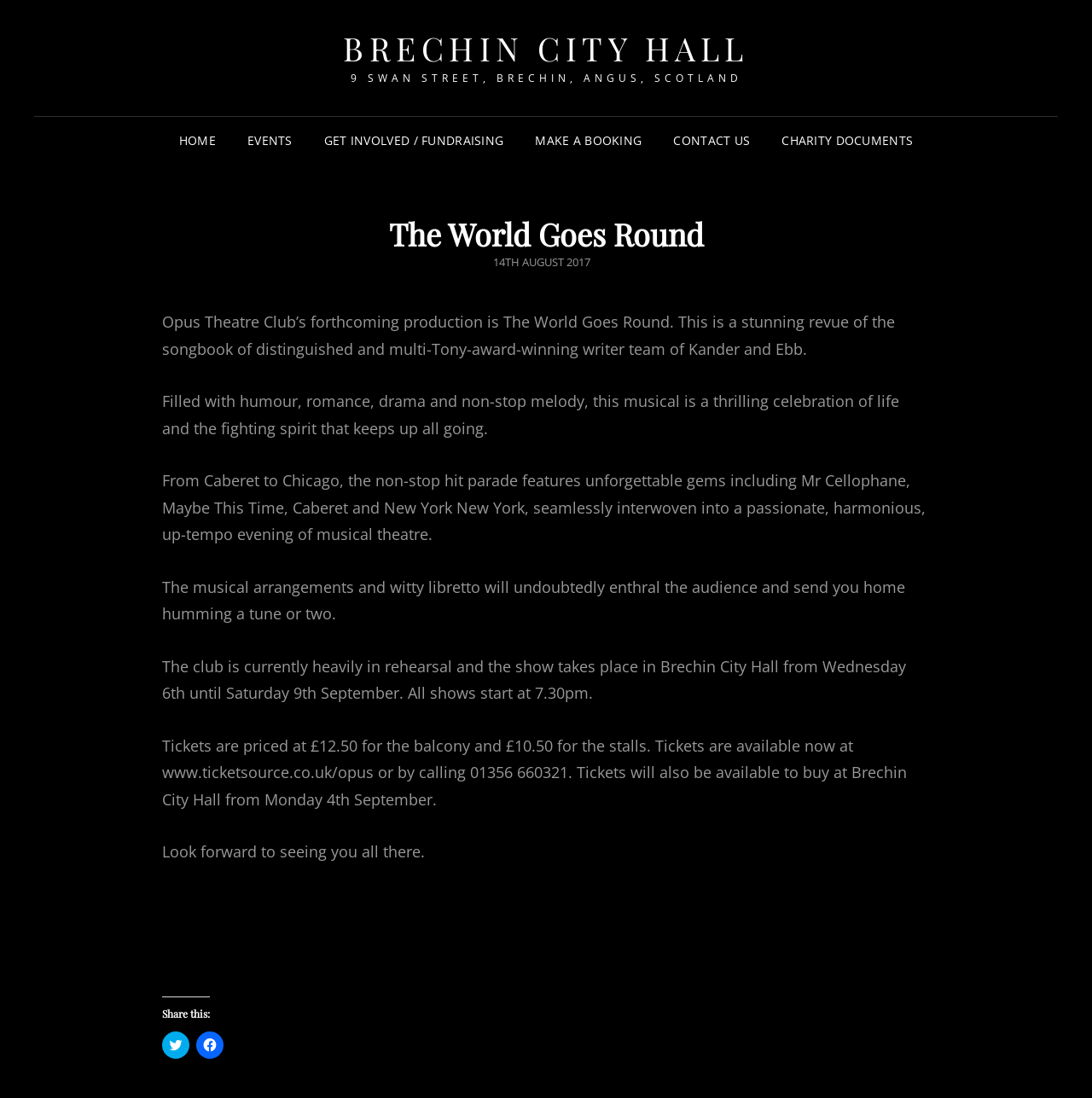Respond to the question below with a single word or phrase:
Where can tickets be bought?

www.ticketsource.co.uk/opus